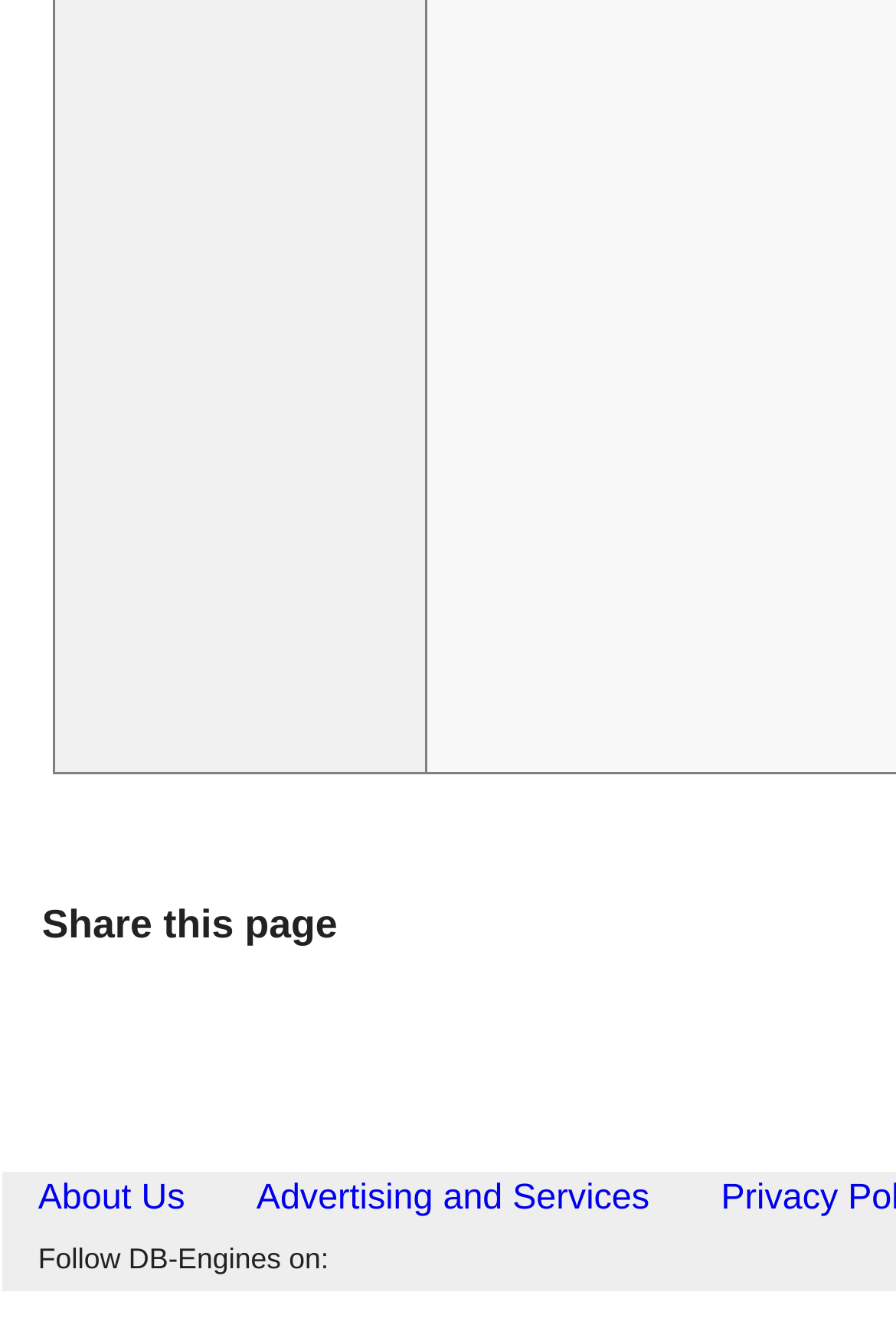What is the position of the 'Tweet' link?
Please ensure your answer is as detailed and informative as possible.

By comparing the x1 and x2 coordinates of the links, I determined that the 'Tweet' link is the fourth from the left, with a bounding box of [0.406, 0.795, 0.519, 0.83].